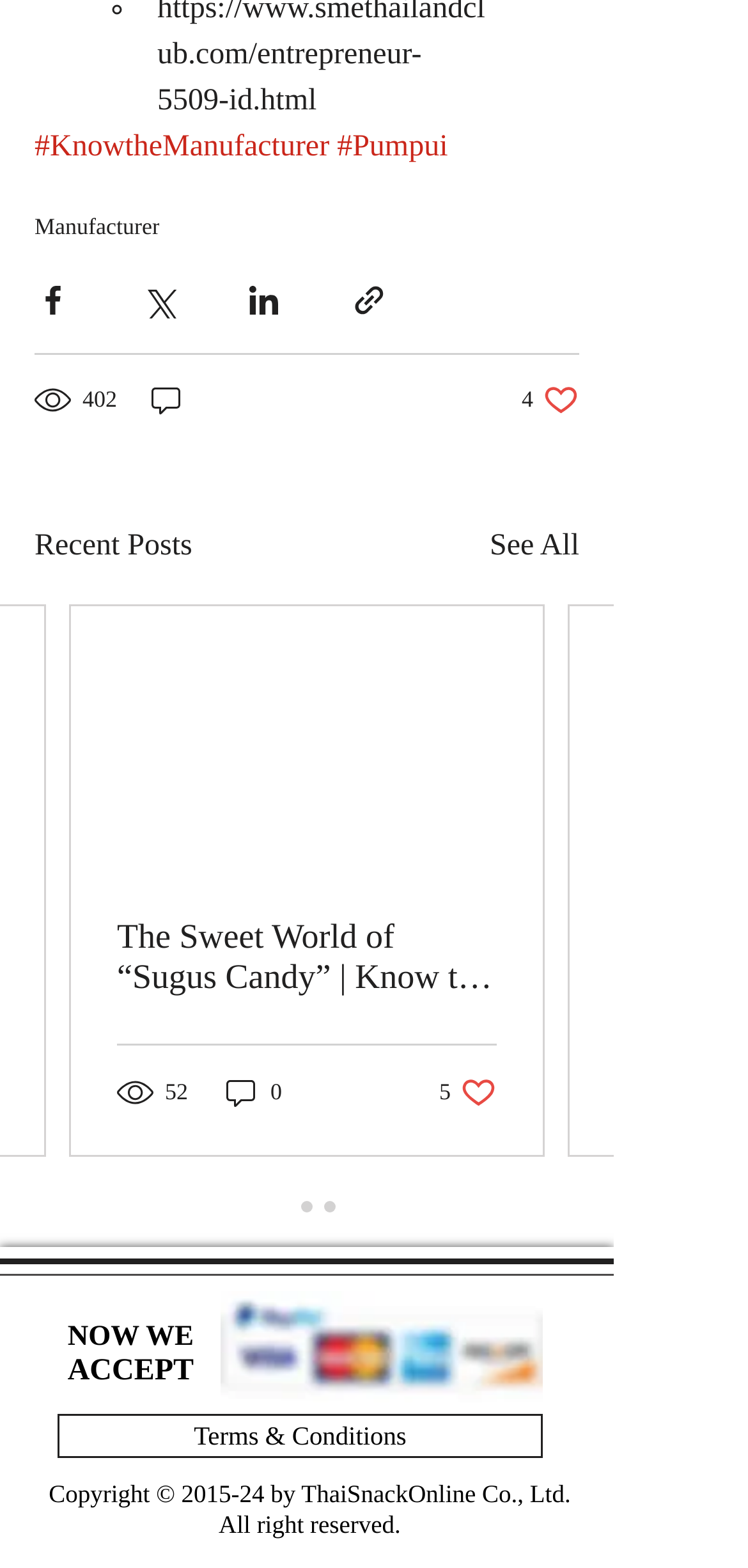What is the number of likes on the latest post?
Please provide a single word or phrase as the answer based on the screenshot.

5 likes